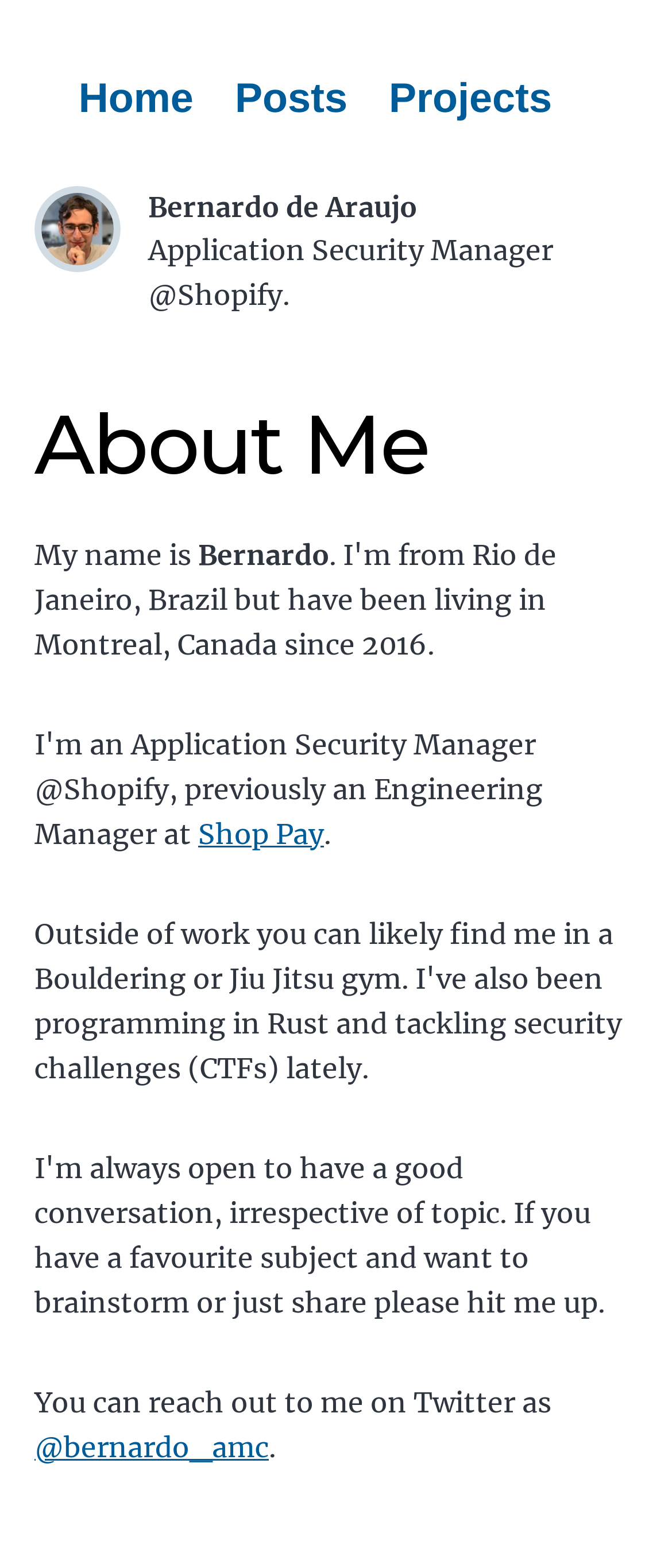Based on the element description: "UBC Blog Squad Alumni", identify the UI element and provide its bounding box coordinates. Use four float numbers between 0 and 1, [left, top, right, bottom].

None